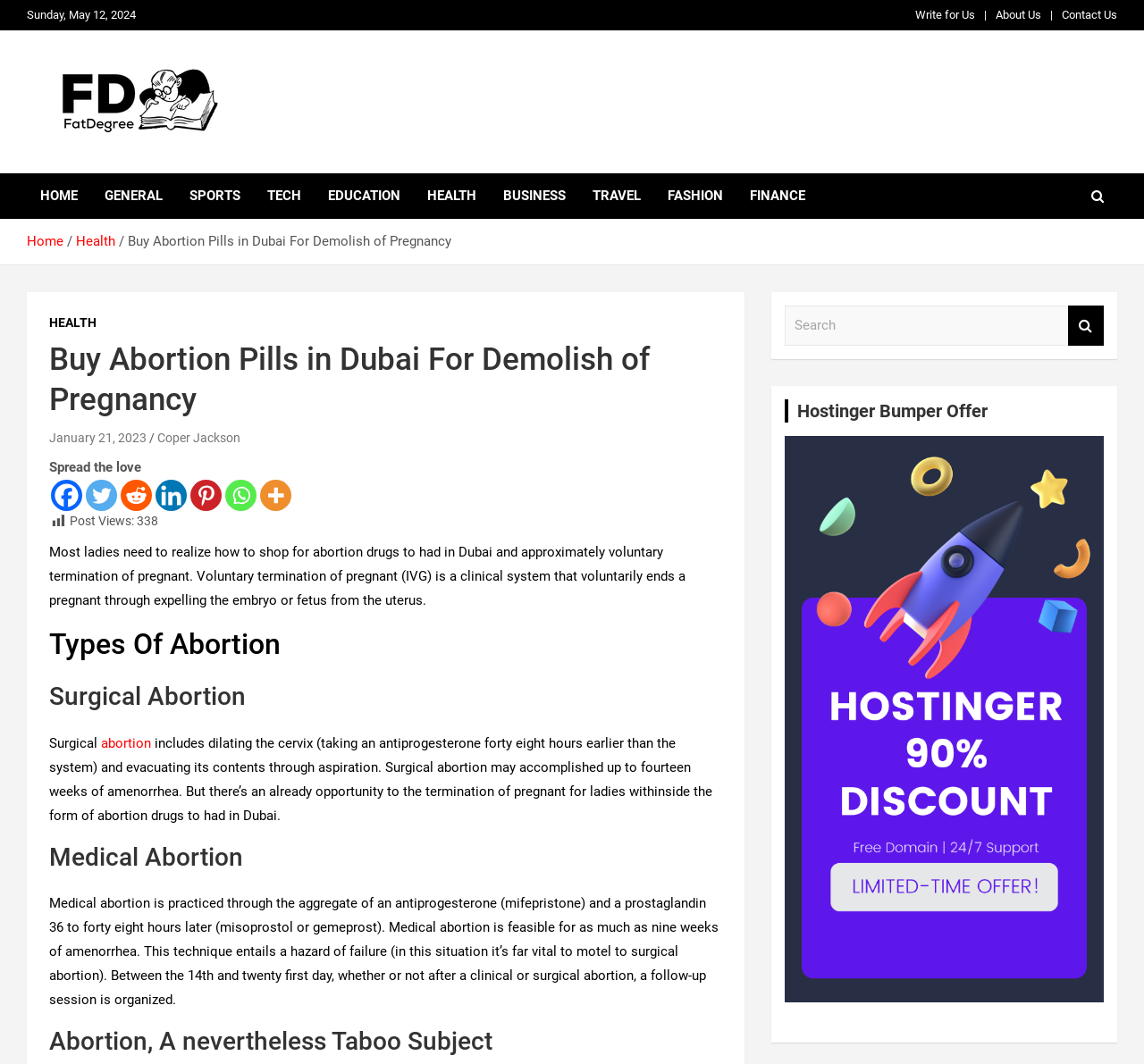Identify the bounding box coordinates of the specific part of the webpage to click to complete this instruction: "Click on the 'Contact Us' link".

[0.928, 0.007, 0.977, 0.022]